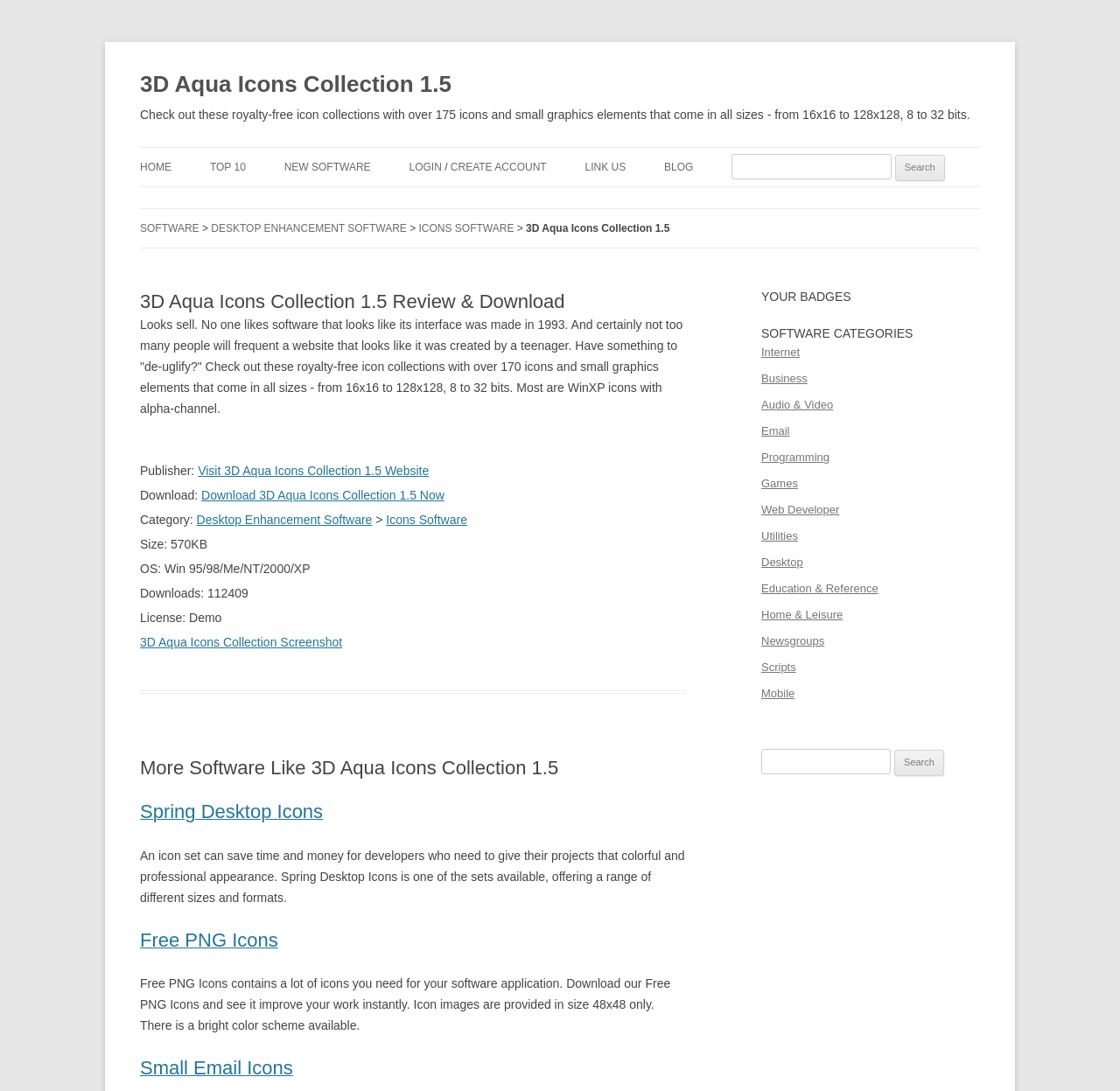Refer to the element description 3D Aqua Icons Collection 1.5 and identify the corresponding bounding box in the screenshot. Format the coordinates as (top-left x, top-left y, bottom-right x, bottom-right y) with values in the range of 0 to 1.

[0.125, 0.058, 0.403, 0.096]